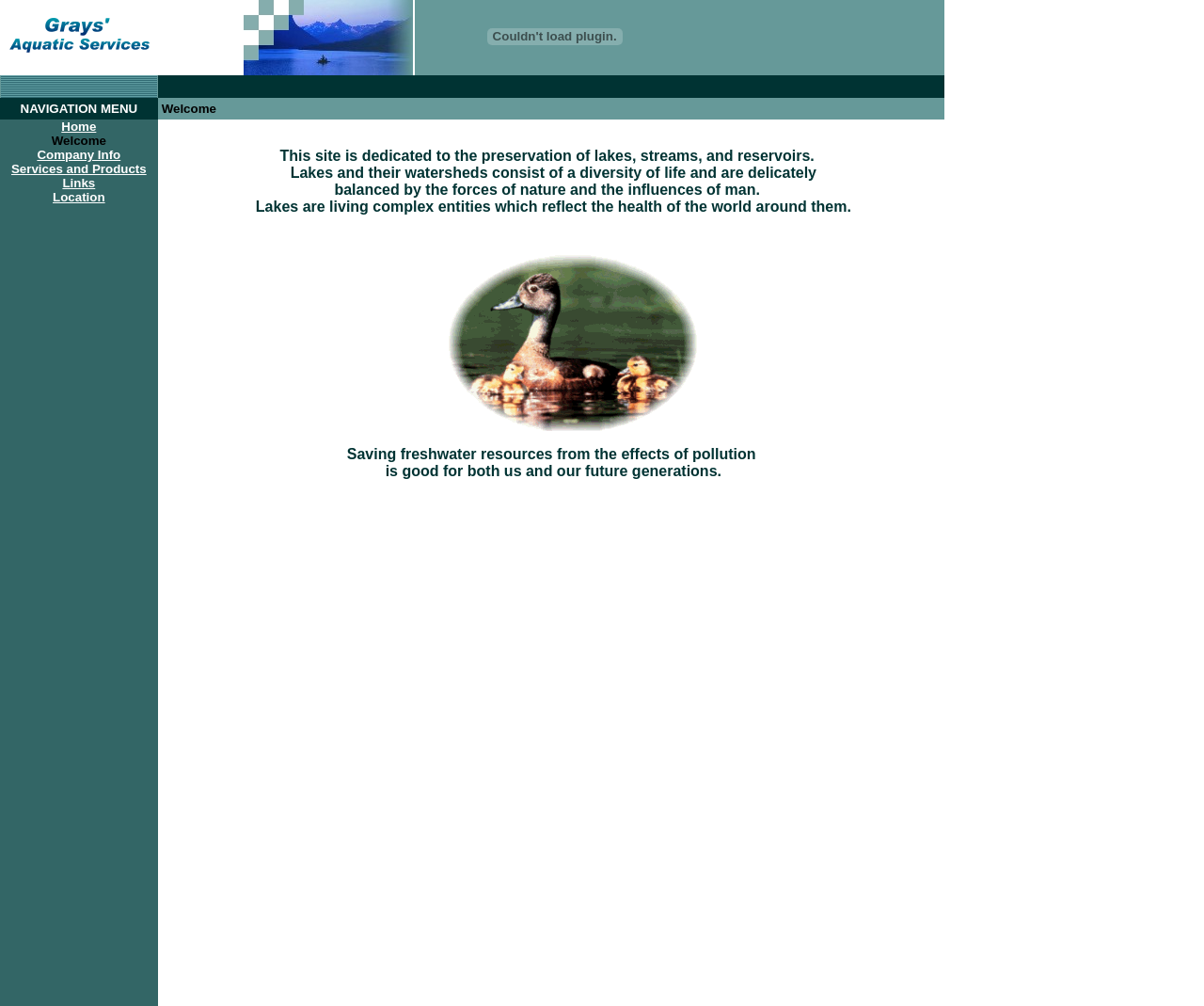Using details from the image, please answer the following question comprehensively:
How many table cells are in the first table row?

I analyzed the first LayoutTableRow and found three LayoutTableCell elements, which suggests that there are three table cells in the first table row.